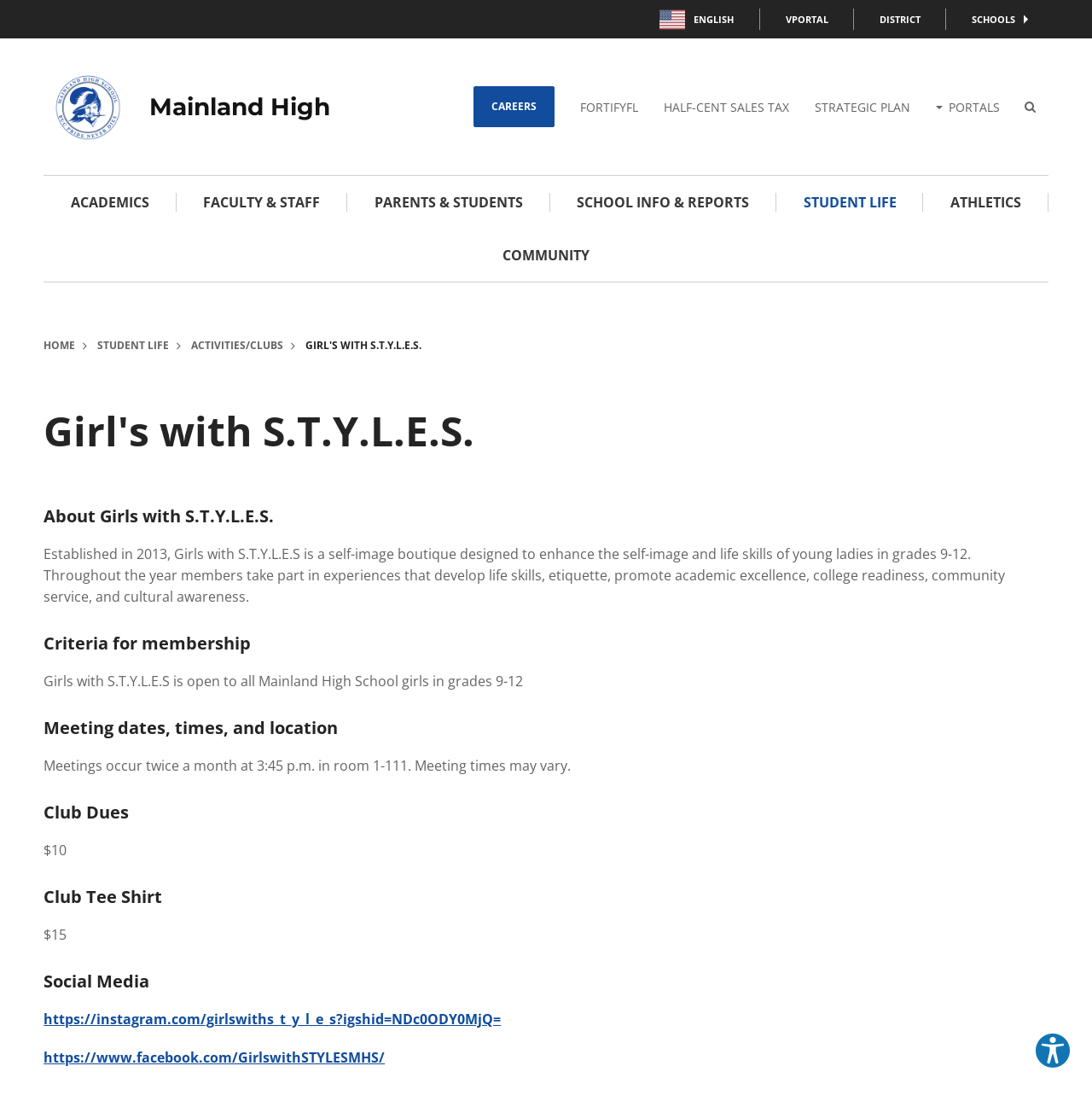Determine the bounding box coordinates of the section I need to click to execute the following instruction: "Select English as the language". Provide the coordinates as four float numbers between 0 and 1, i.e., [left, top, right, bottom].

[0.58, 0.0, 0.696, 0.03]